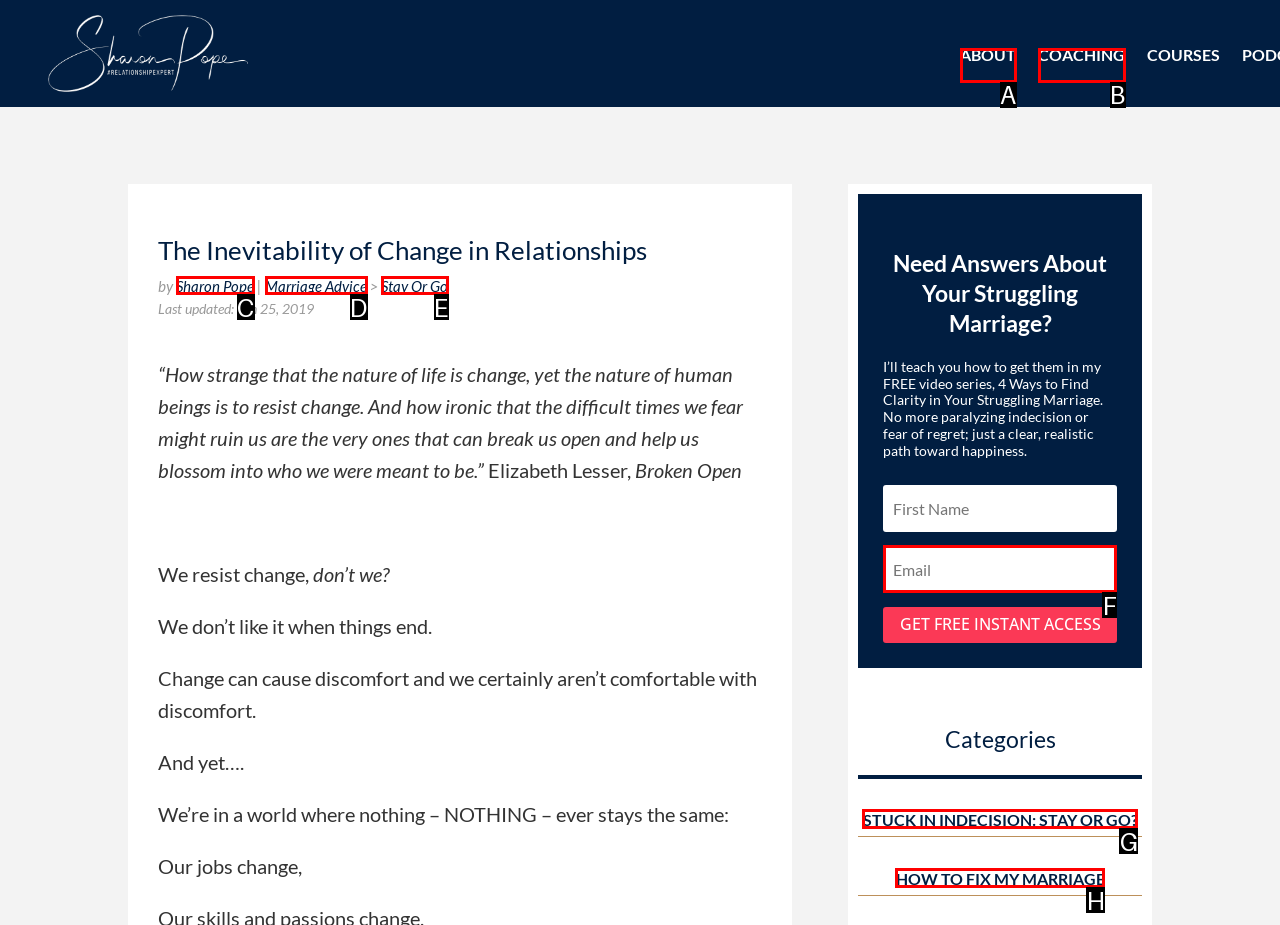Select the letter from the given choices that aligns best with the description: About. Reply with the specific letter only.

A